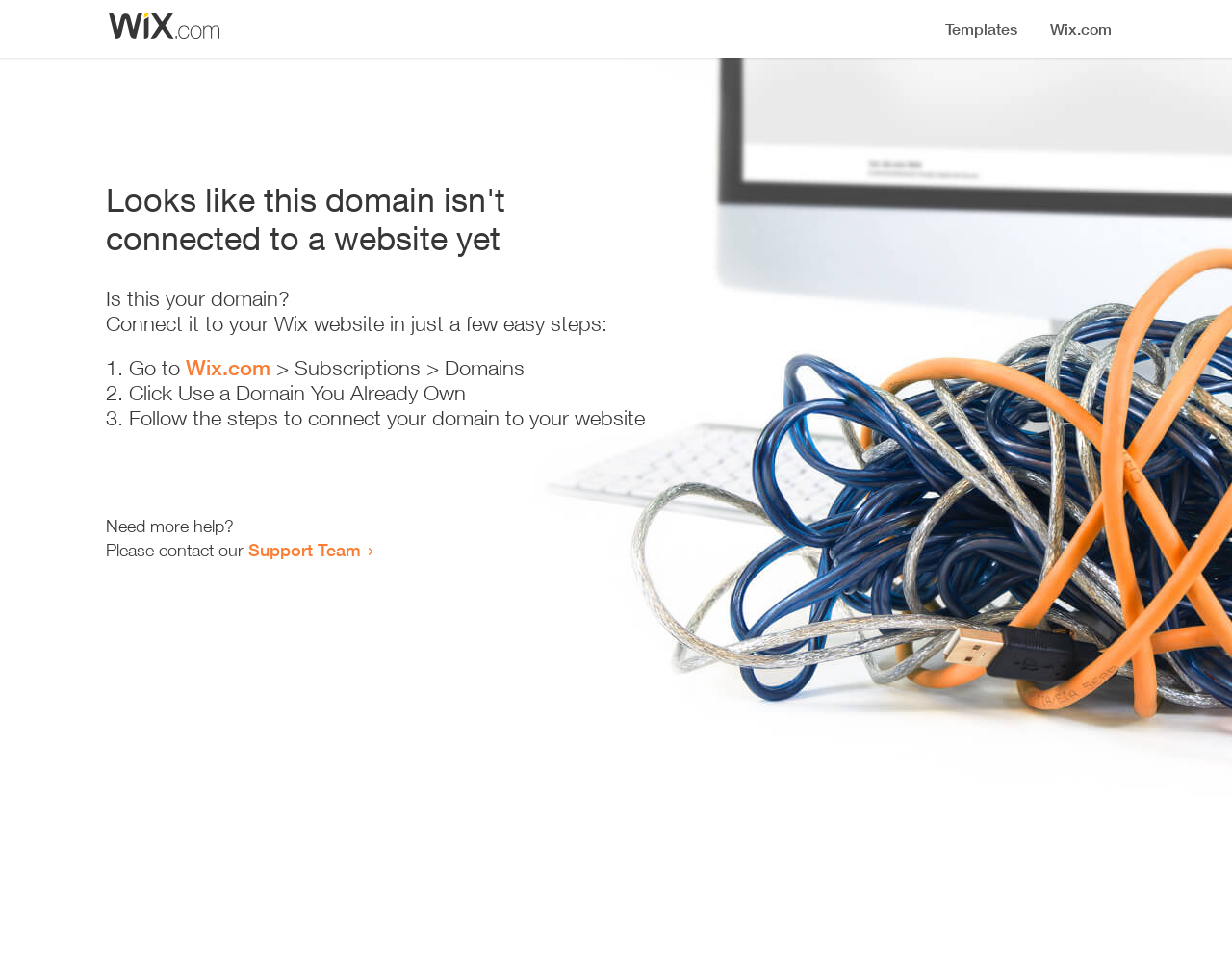Predict the bounding box coordinates for the UI element described as: "Wix.com". The coordinates should be four float numbers between 0 and 1, presented as [left, top, right, bottom].

[0.151, 0.364, 0.22, 0.39]